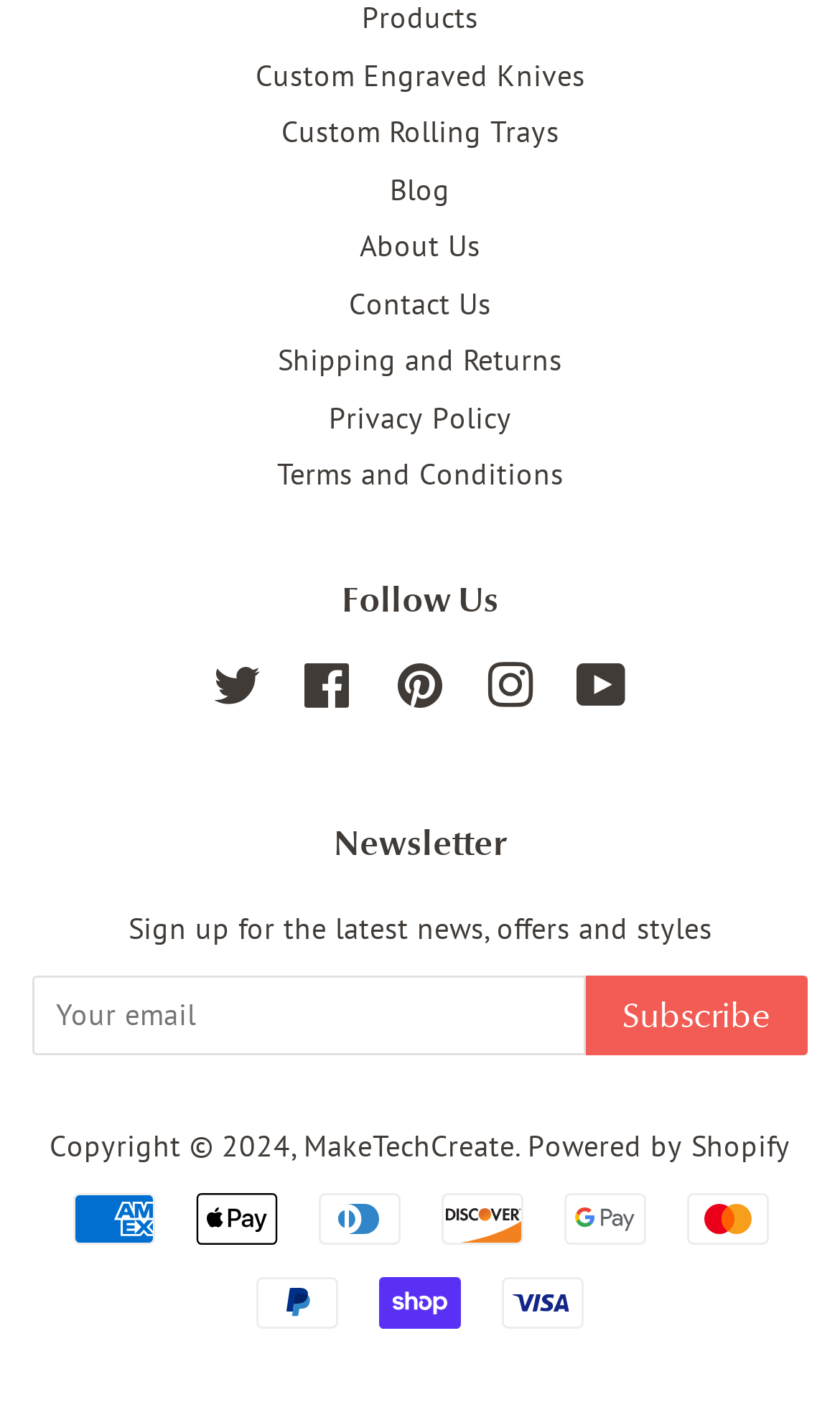Use a single word or phrase to answer the following:
What is the purpose of the textbox and button below the 'Newsletter' heading?

To subscribe to the newsletter